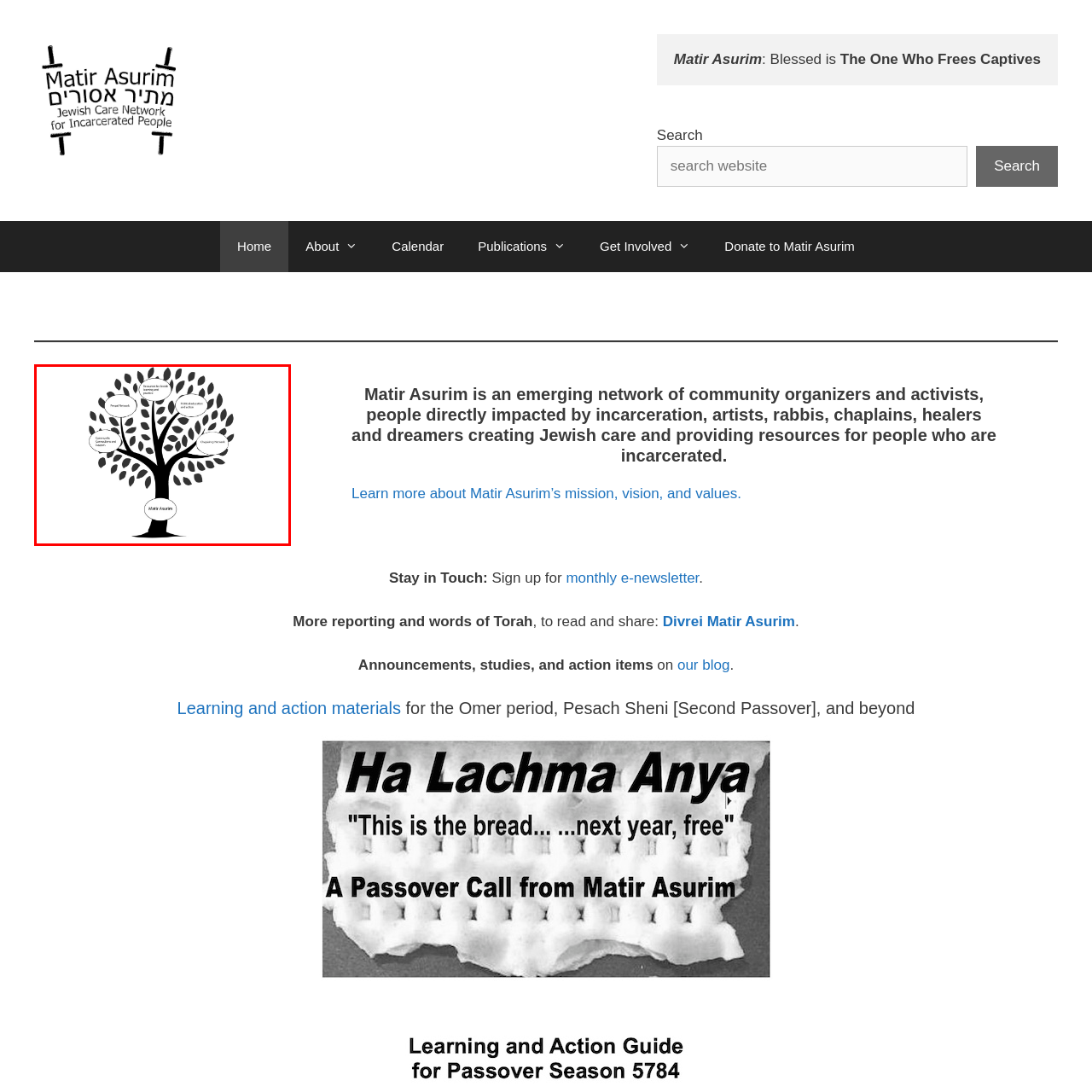Focus on the section encased in the red border, What is the focus of the 'Direct Education and Action' branch? Give your response as a single word or phrase.

Education and Action